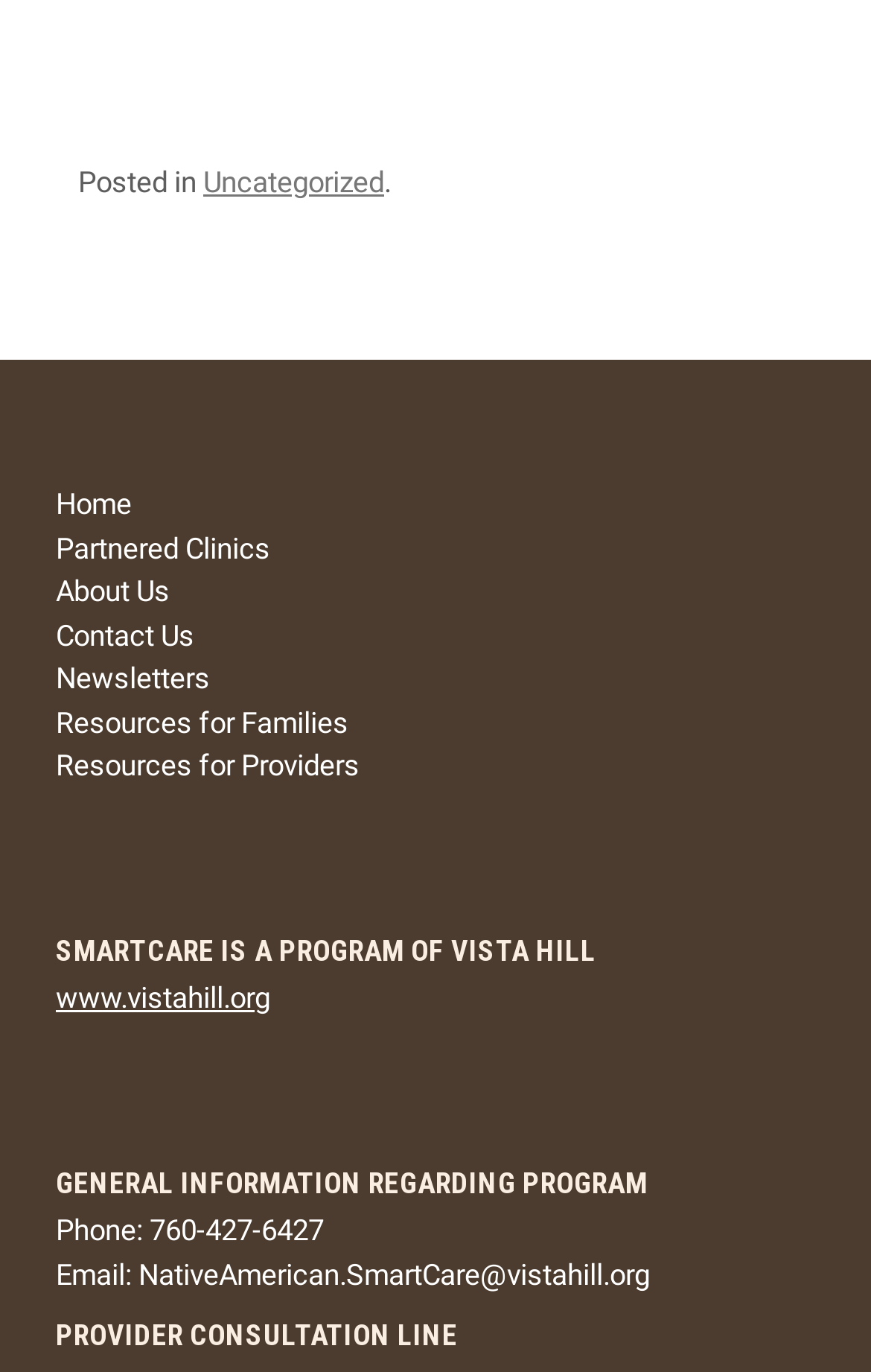Locate the bounding box coordinates of the element you need to click to accomplish the task described by this instruction: "learn about us".

[0.064, 0.419, 0.195, 0.444]